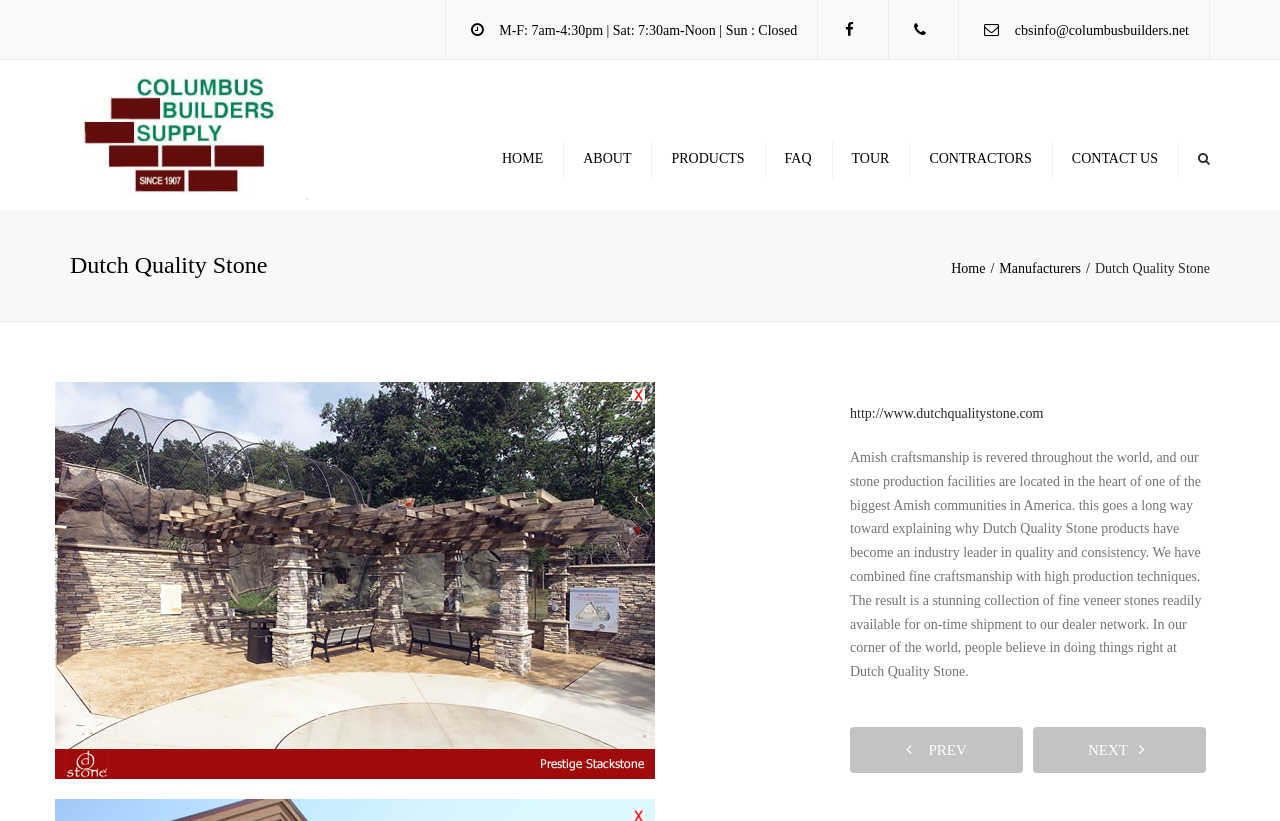Specify the bounding box coordinates of the element's region that should be clicked to achieve the following instruction: "go to the previous page". The bounding box coordinates consist of four float numbers between 0 and 1, in the format [left, top, right, bottom].

[0.664, 0.886, 0.799, 0.942]